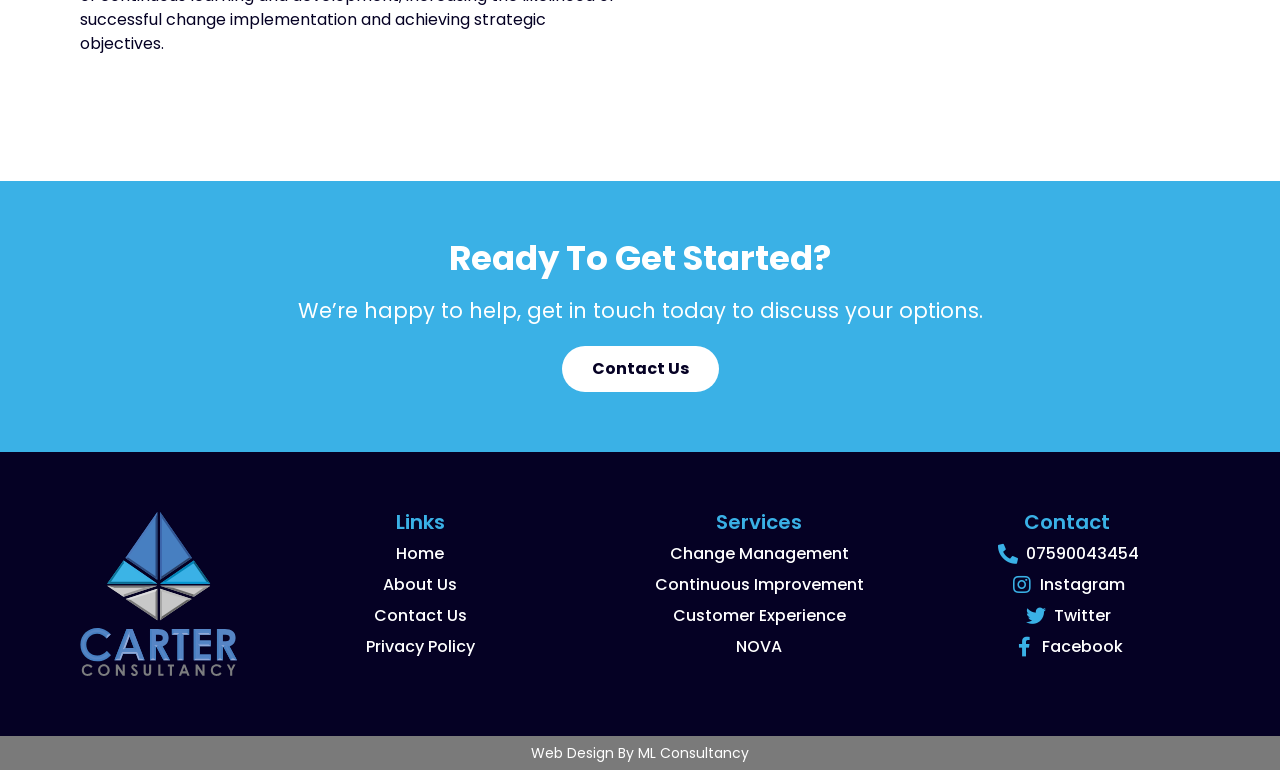Provide a short, one-word or phrase answer to the question below:
How many social media links are provided?

3